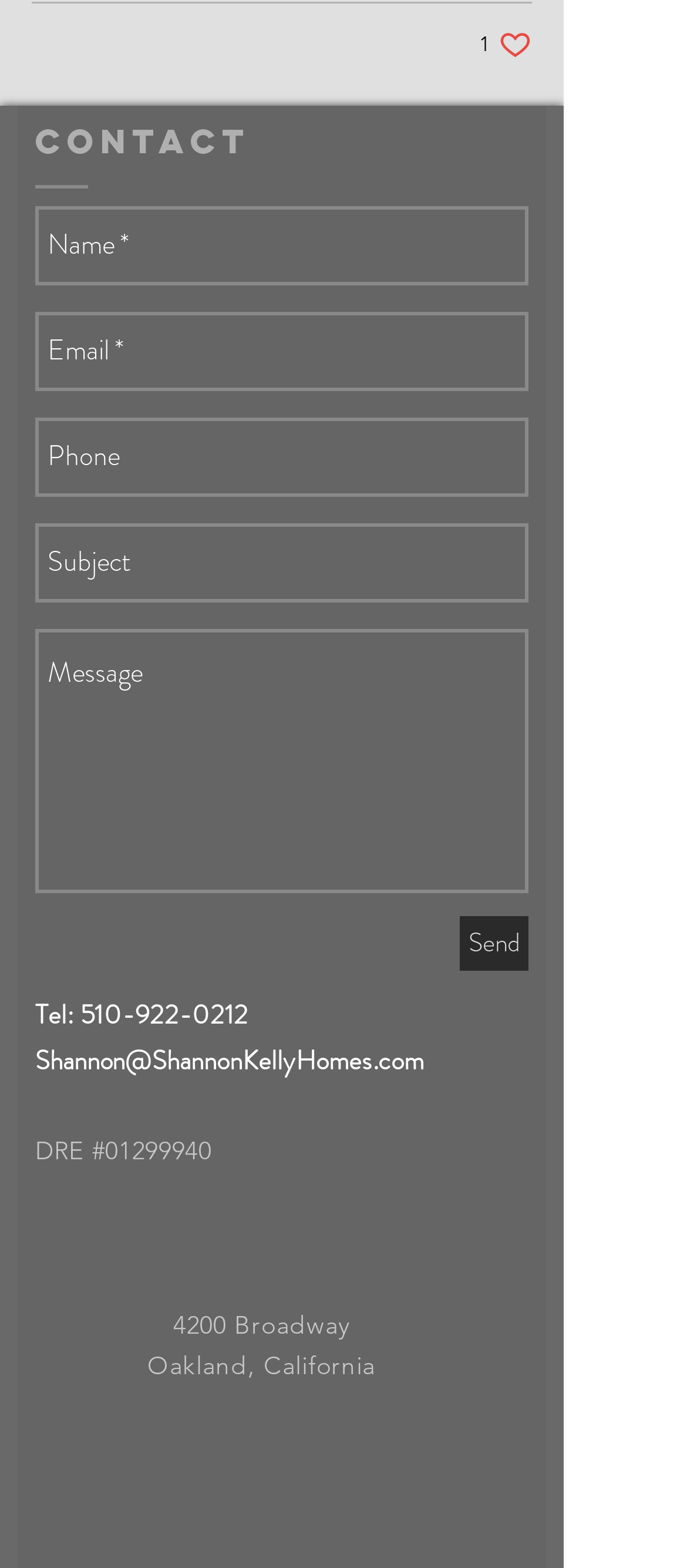Find the bounding box coordinates for the area that must be clicked to perform this action: "Click the Send button".

[0.669, 0.584, 0.769, 0.619]